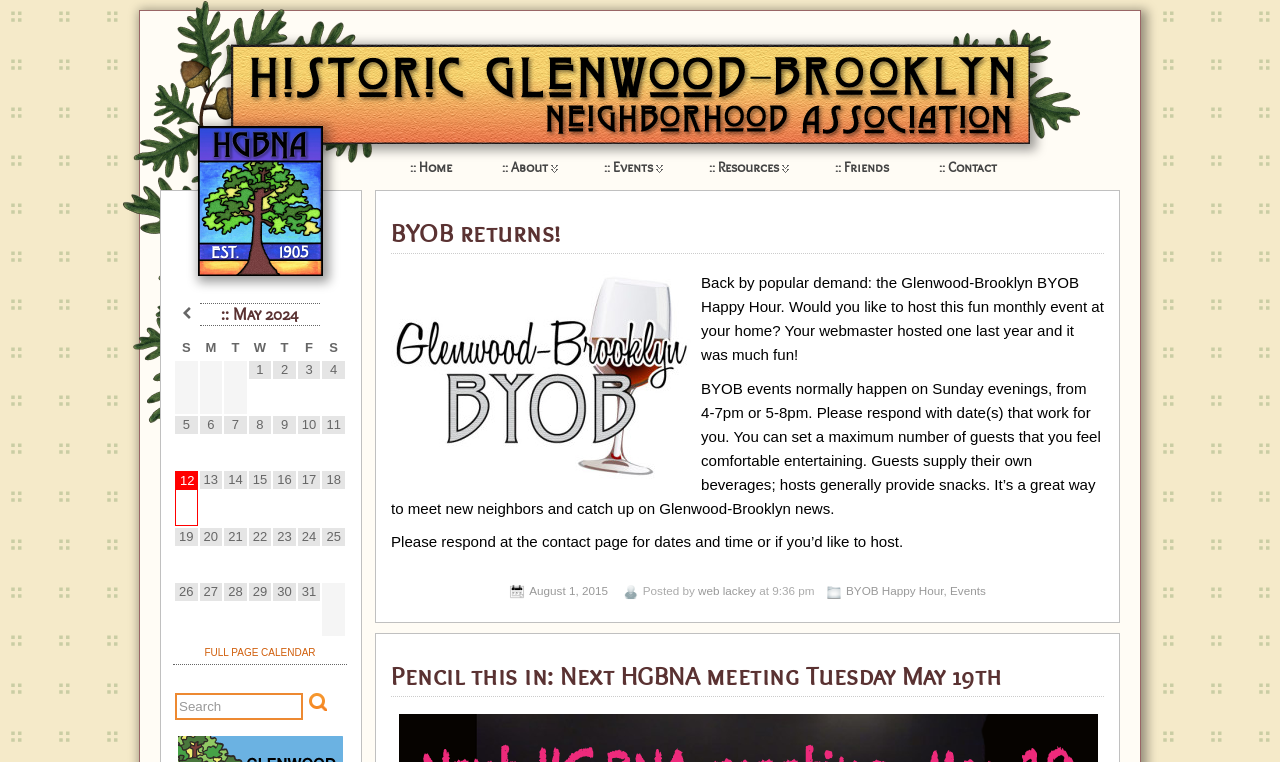Please determine the bounding box coordinates of the element to click in order to execute the following instruction: "read about technology". The coordinates should be four float numbers between 0 and 1, specified as [left, top, right, bottom].

None